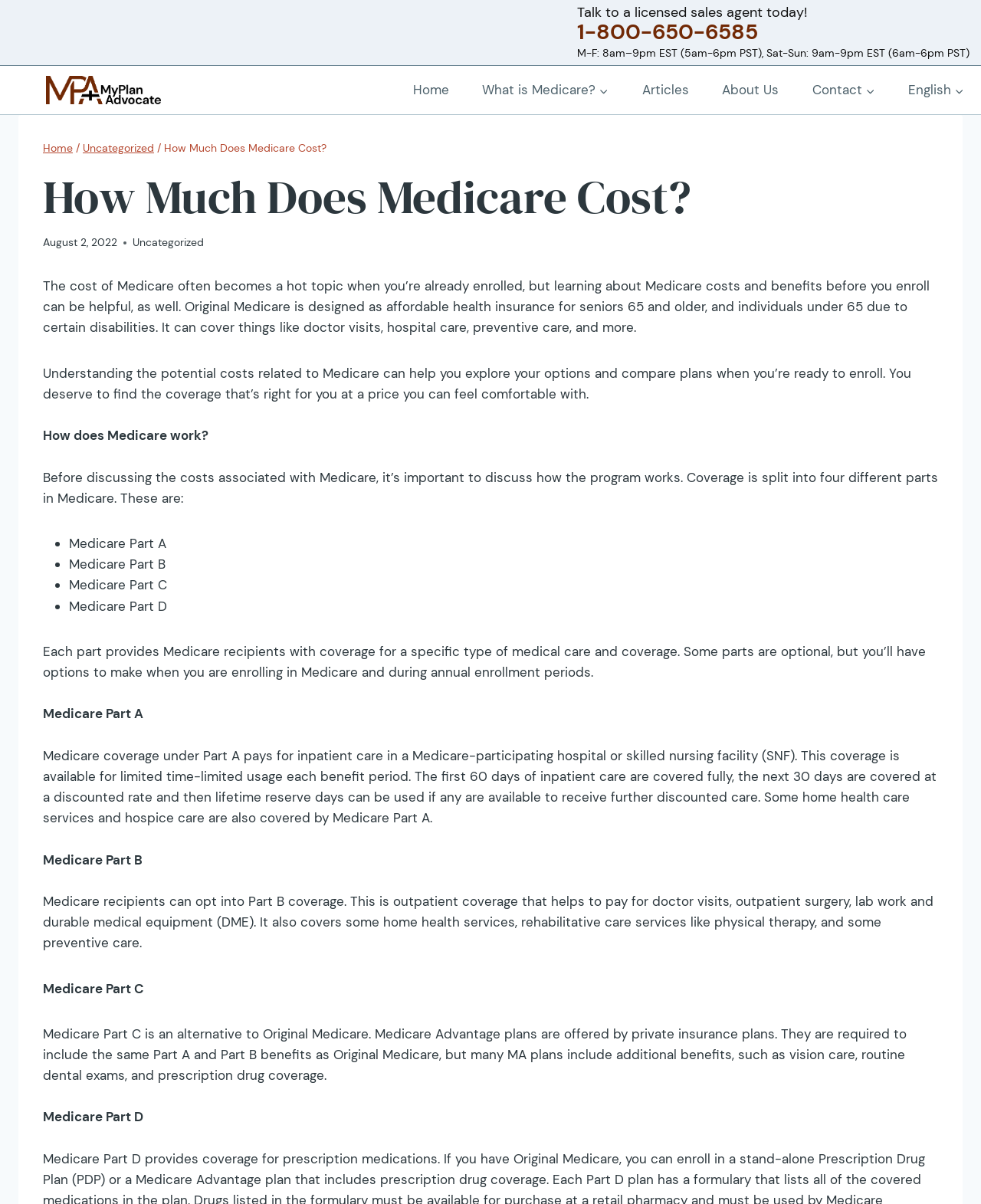Identify and generate the primary title of the webpage.

How Much Does Medicare Cost? 